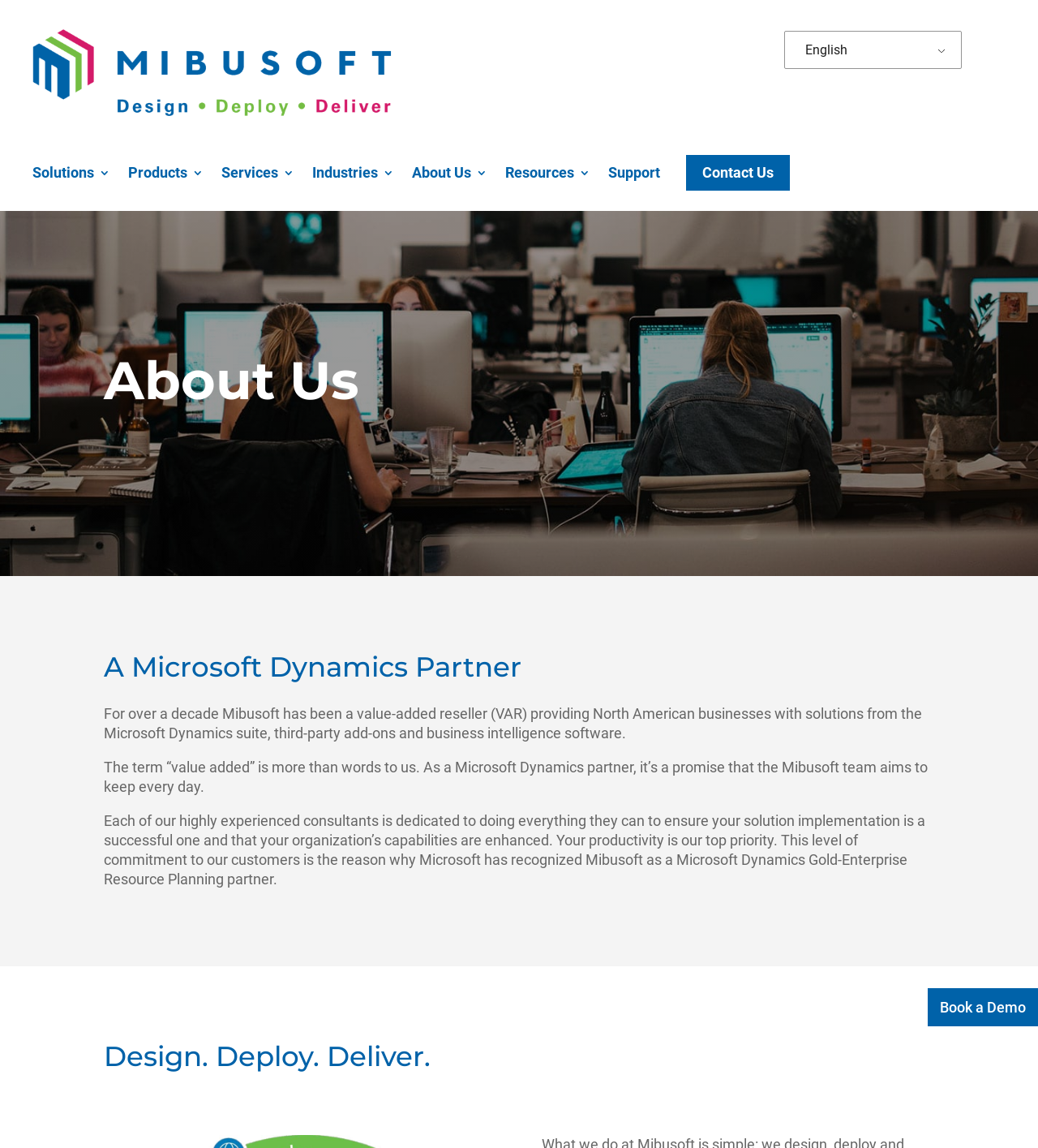Please specify the bounding box coordinates of the clickable section necessary to execute the following command: "Book a demo".

[0.894, 0.861, 1.0, 0.894]